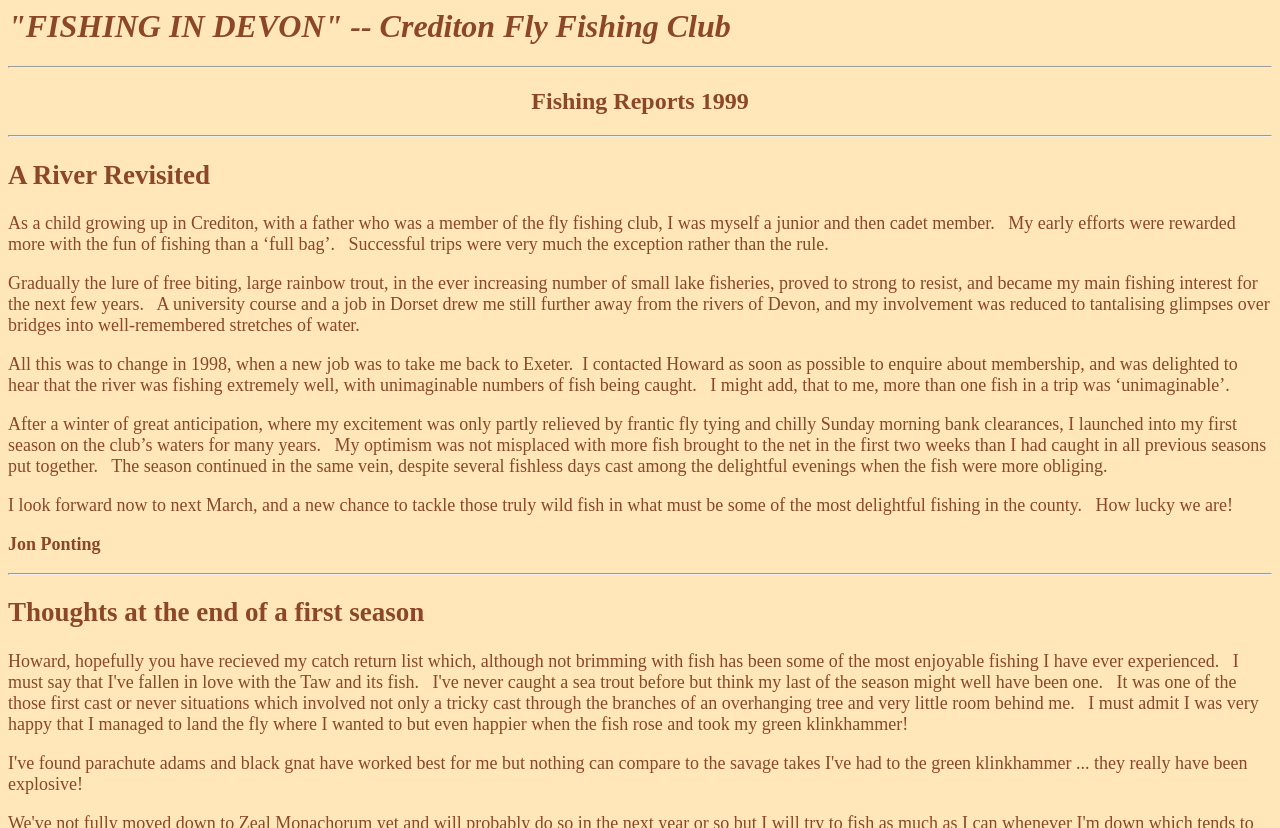Provide a brief response to the question below using a single word or phrase: 
What type of fish is mentioned in the article 'A River Revisited'?

Rainbow trout